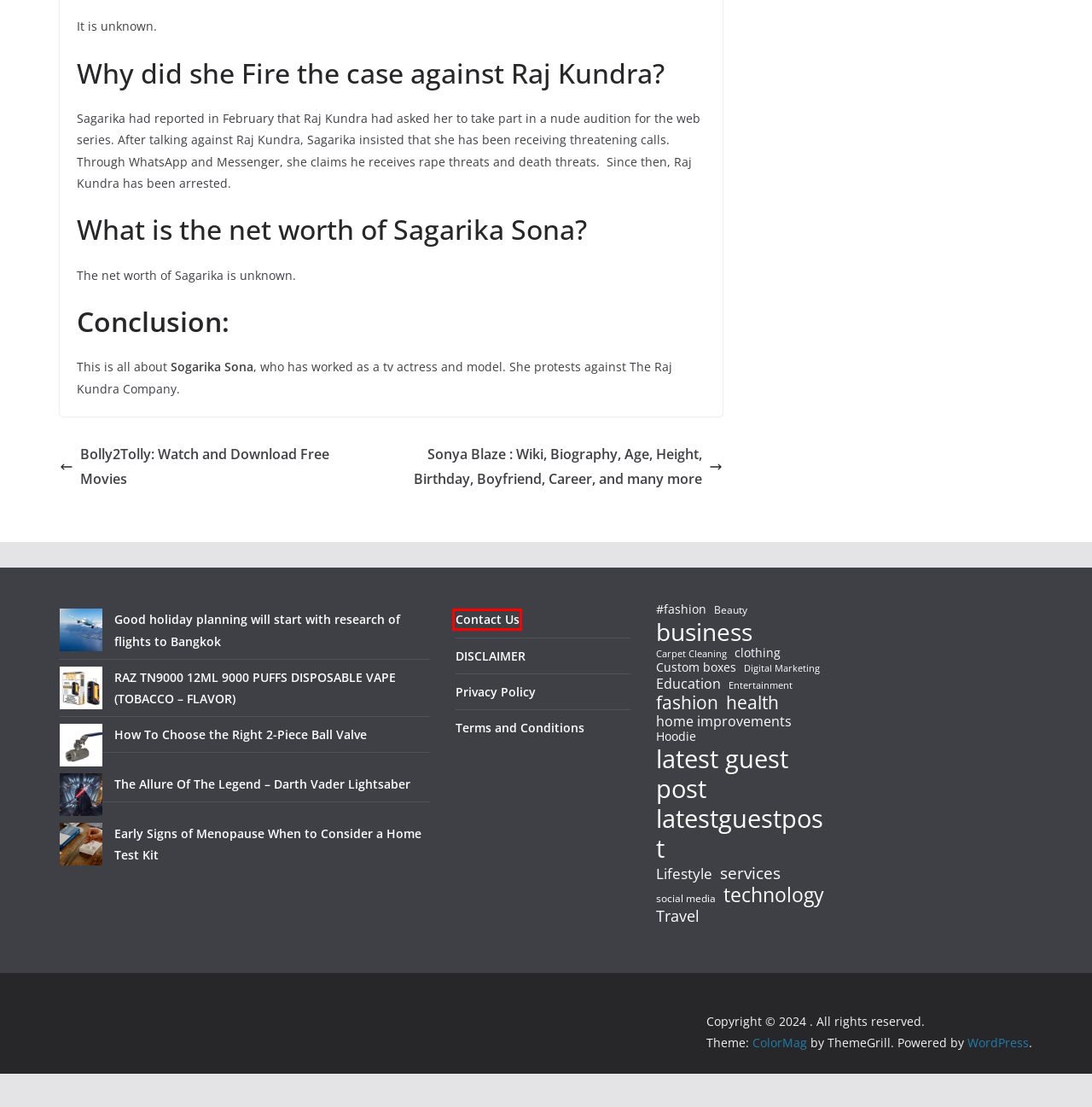Observe the screenshot of a webpage with a red bounding box around an element. Identify the webpage description that best fits the new page after the element inside the bounding box is clicked. The candidates are:
A. technology Archives -
B. Beauty Archives -
C. home improvements Archives -
D. Education Archives -
E. clothing Archives -
F. Contact Us -
G. services Archives -
H. Blog Tool, Publishing Platform, and CMS – WordPress.org

F